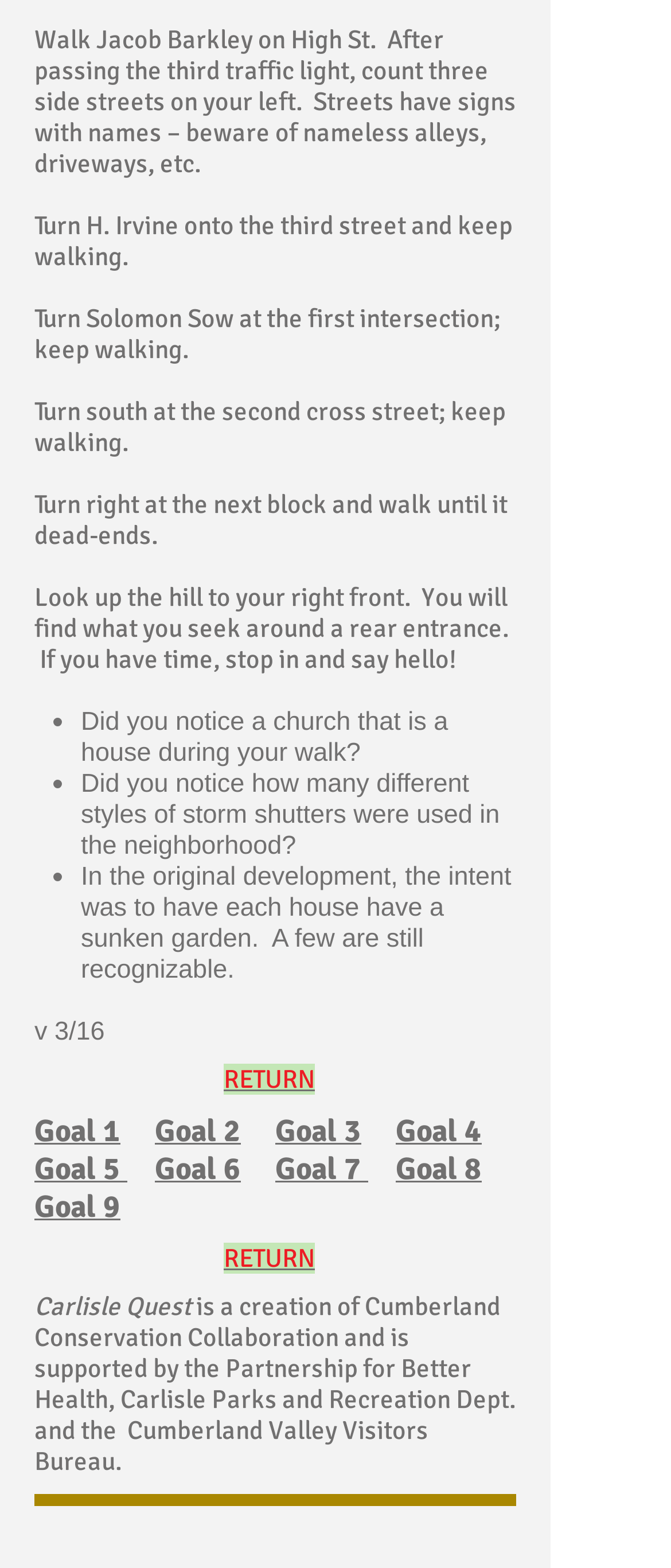What is the name of the quest?
Refer to the image and respond with a one-word or short-phrase answer.

Carlisle Quest